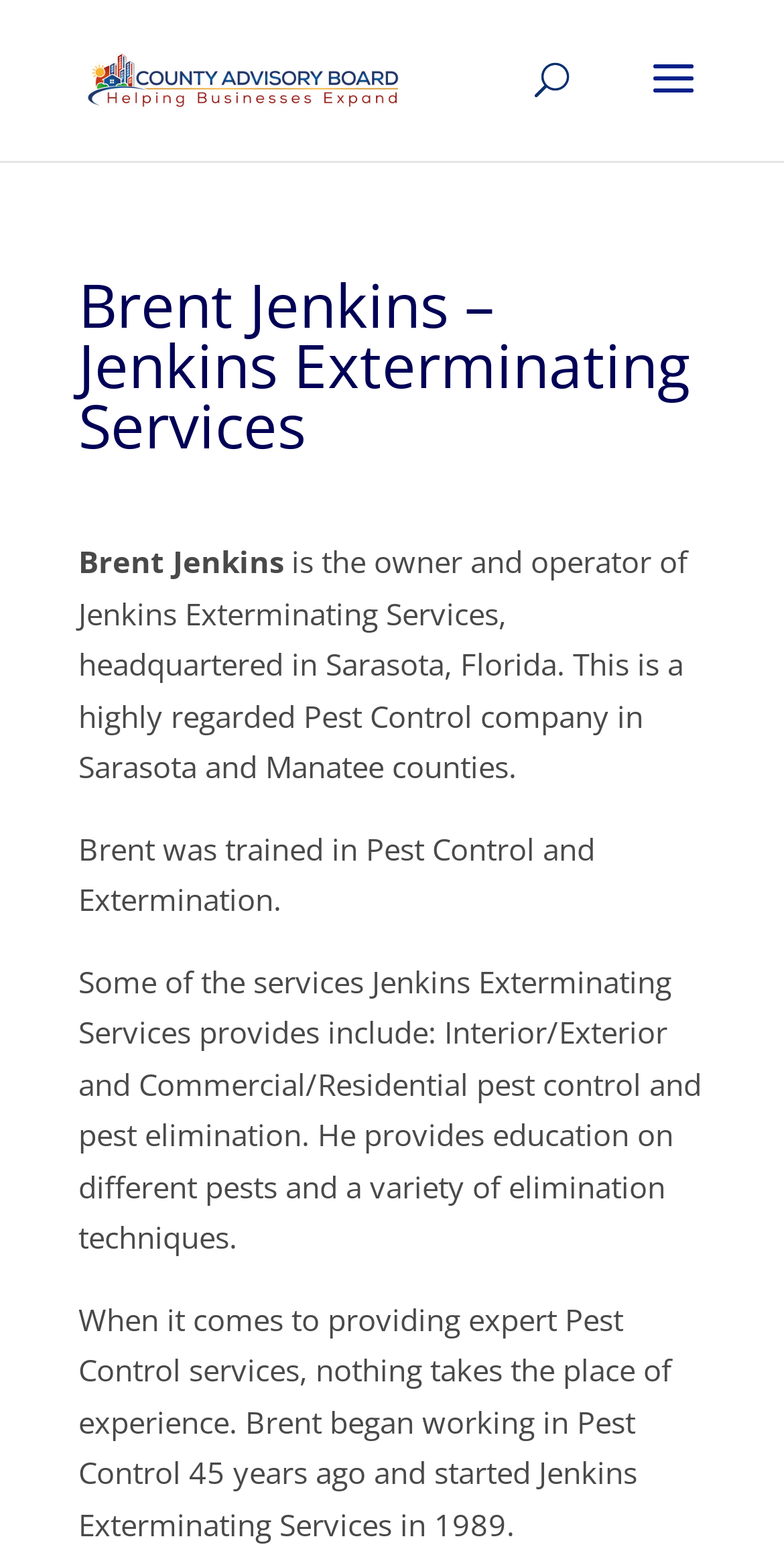Extract the primary header of the webpage and generate its text.

Brent Jenkins – Jenkins Exterminating Services